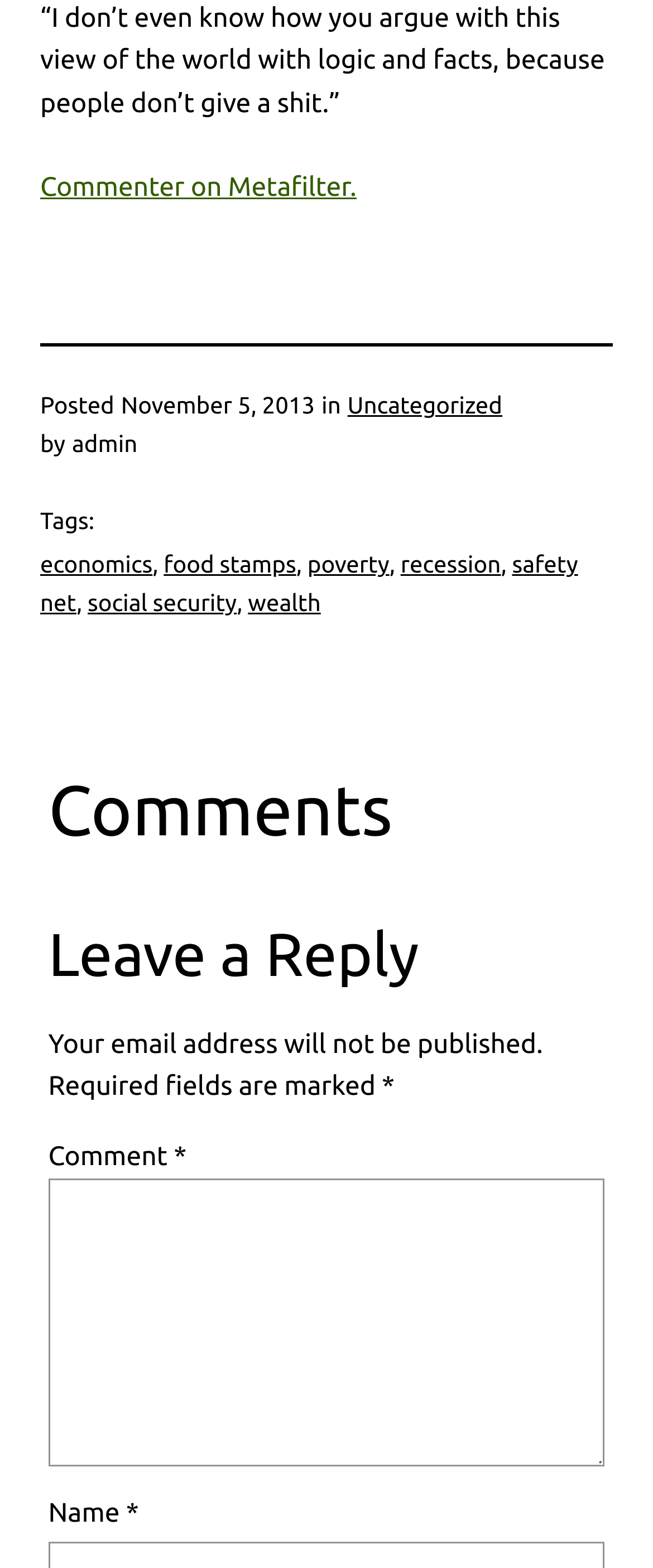Determine the bounding box coordinates for the element that should be clicked to follow this instruction: "Click the 'Commenter on Metafilter.' link". The coordinates should be given as four float numbers between 0 and 1, in the format [left, top, right, bottom].

[0.062, 0.11, 0.546, 0.129]